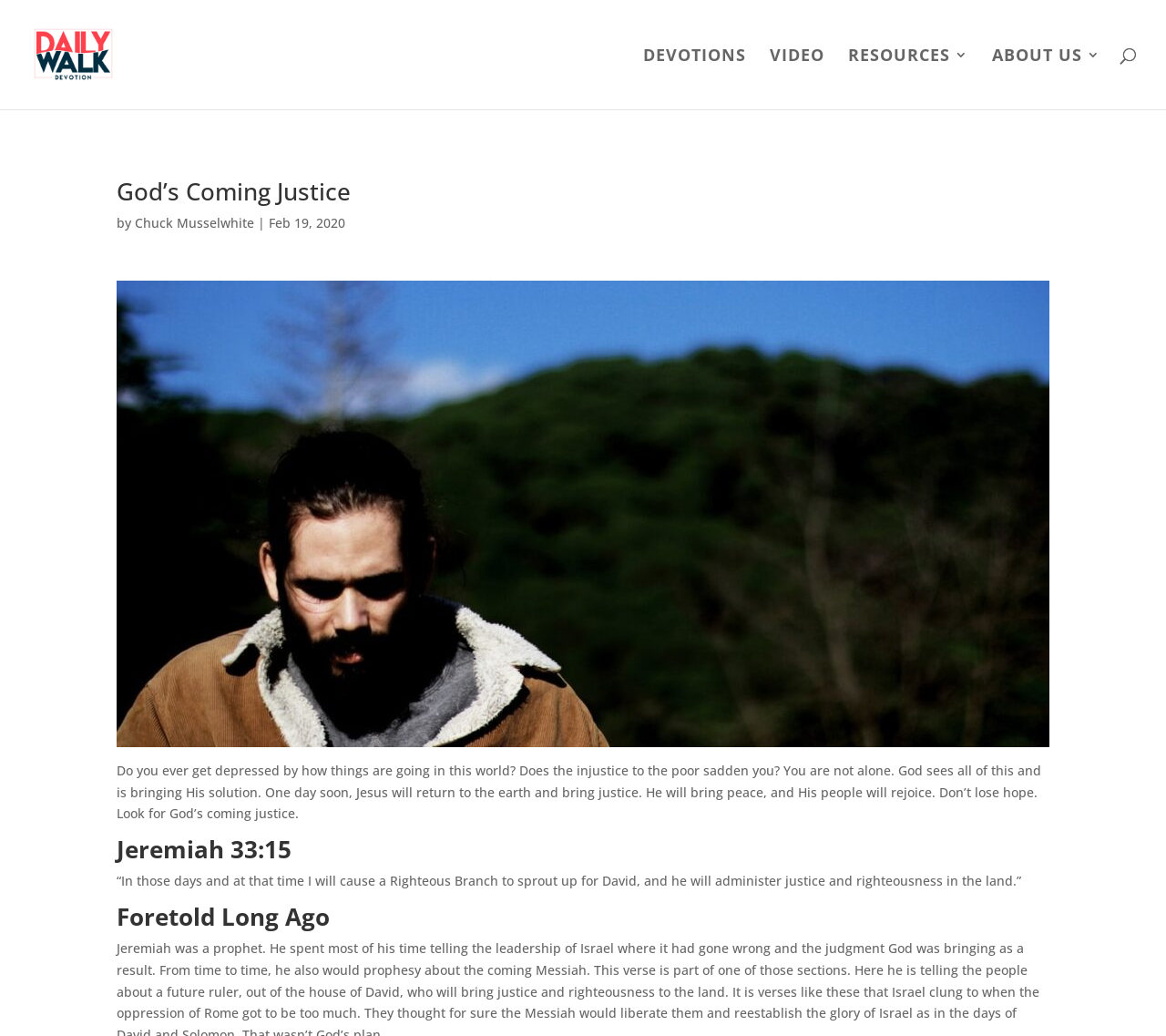Use the details in the image to answer the question thoroughly: 
What is the title of the Bible verse mentioned?

The title of the Bible verse mentioned can be found by looking at the heading that opens in a new tab, which is 'Jeremiah 33:15'.